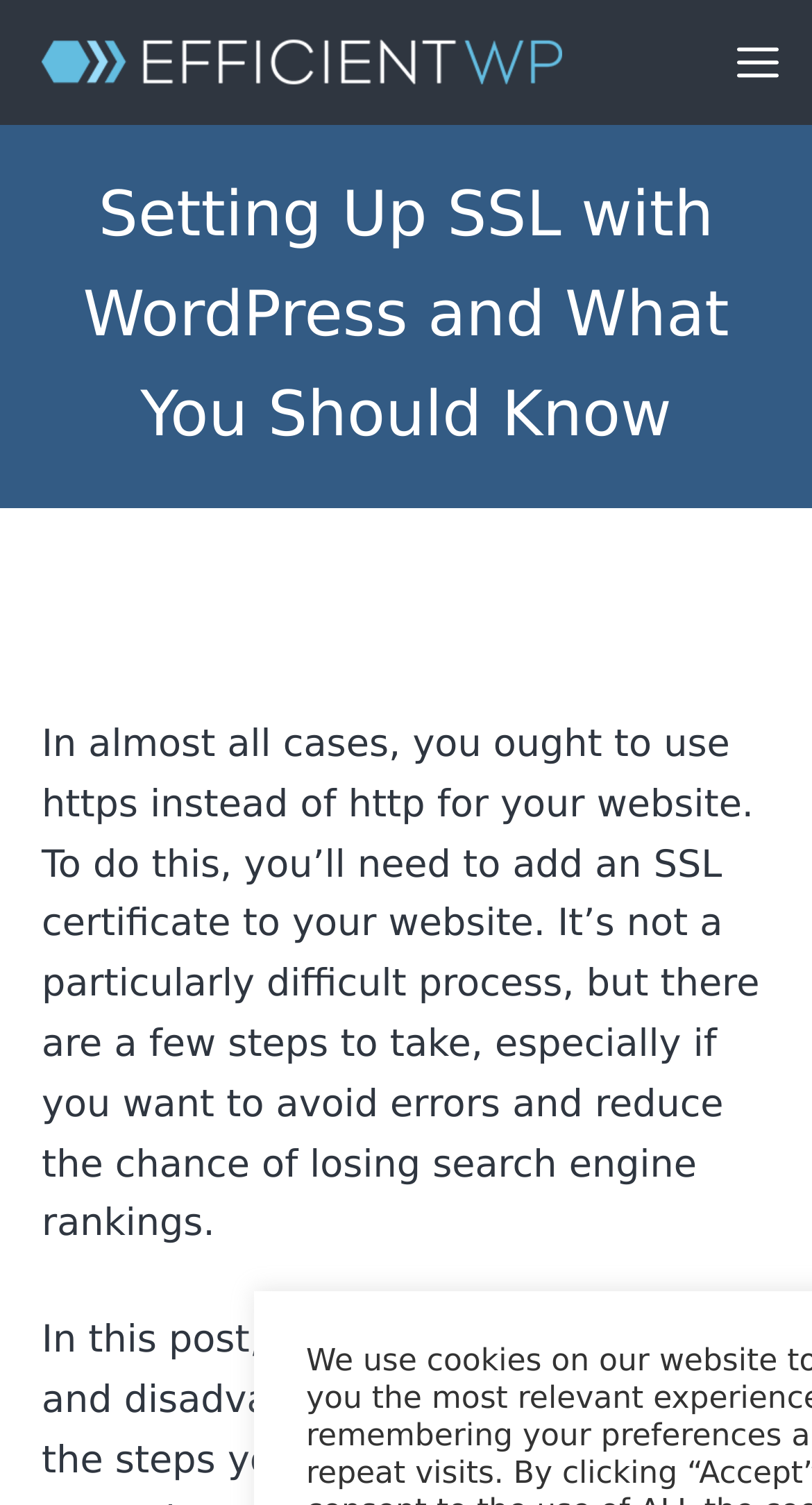Describe all the significant parts and information present on the webpage.

The webpage is about setting up SSL with WordPress and what you should know. At the top, there is a banner that spans the entire width of the page, containing a link to the website "EfficientWP" with an accompanying image of the same name. To the right of the banner, there is a navigation menu toggle button labeled "Menu" that controls the primary menu.

Below the banner, there is a heading that reads "Setting Up SSL with WordPress and What You Should Know". Underneath the heading, there is a block of text that explains the importance of using HTTPS instead of HTTP for your website and the process of adding an SSL certificate to your website. The text also mentions the potential consequences of not doing so, such as losing search engine rankings.